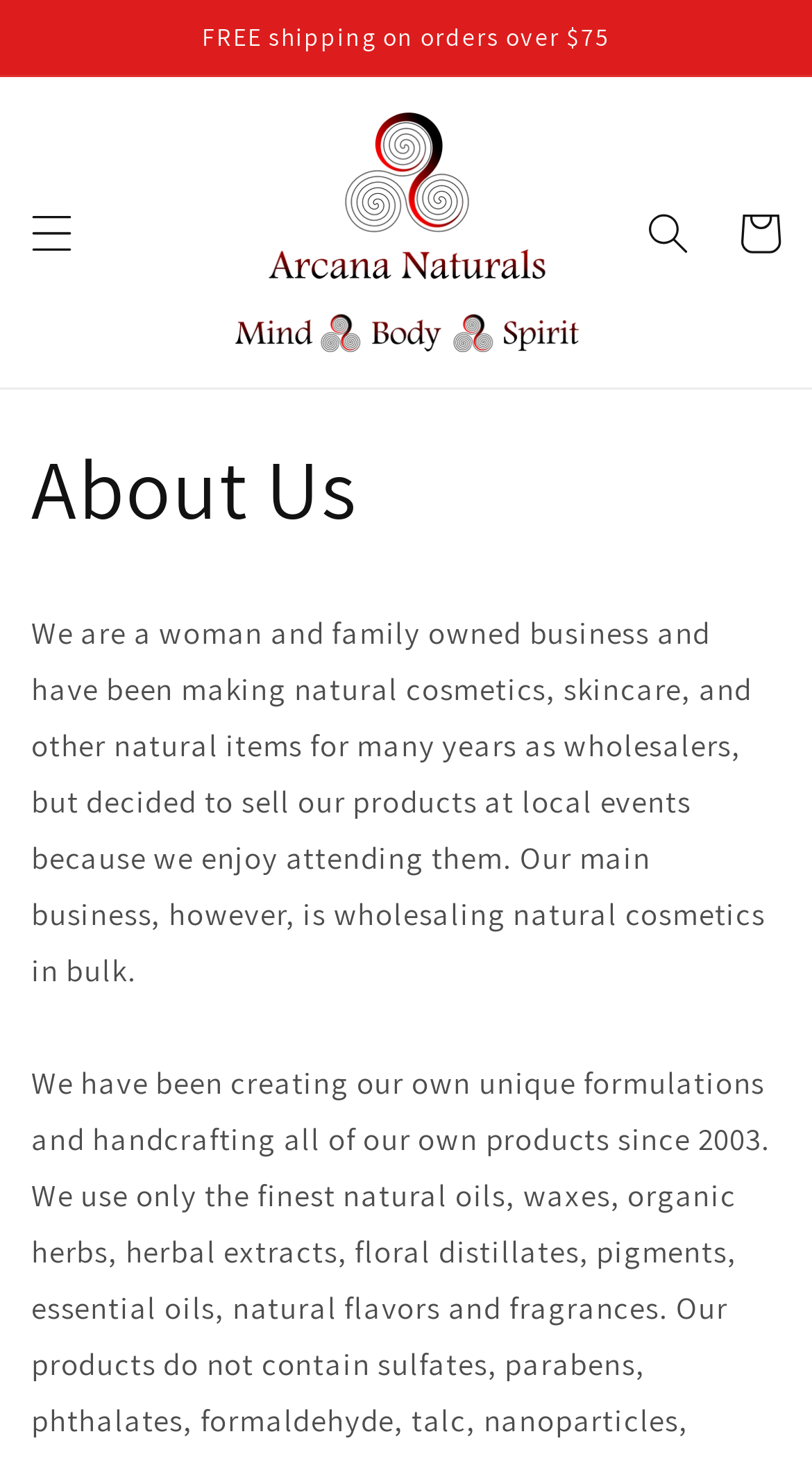From the webpage screenshot, predict the bounding box coordinates (top-left x, top-left y, bottom-right x, bottom-right y) for the UI element described here: (713) 425-4300

None